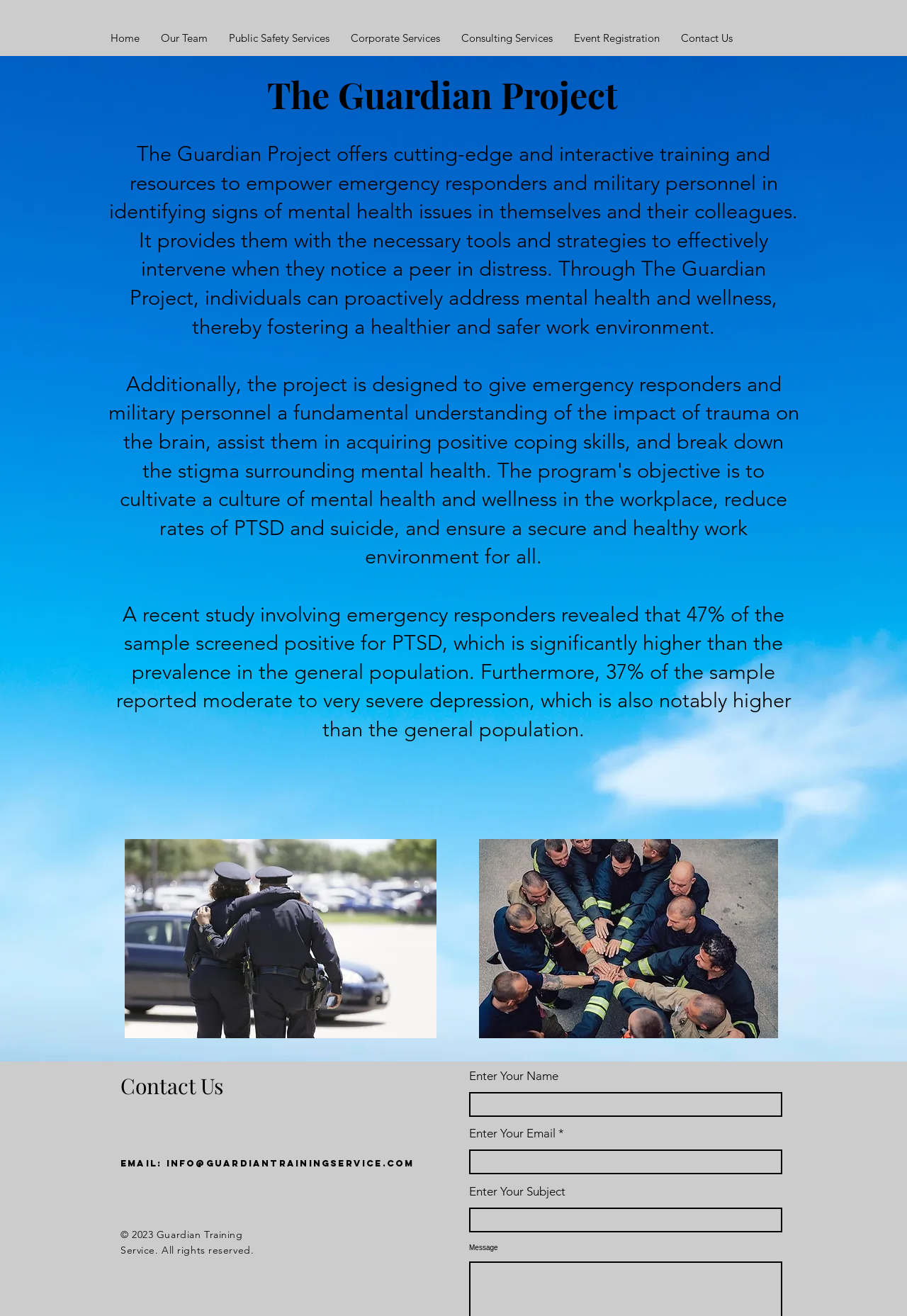Find the bounding box of the UI element described as: "Corporate Services". The bounding box coordinates should be given as four float values between 0 and 1, i.e., [left, top, right, bottom].

[0.375, 0.016, 0.497, 0.043]